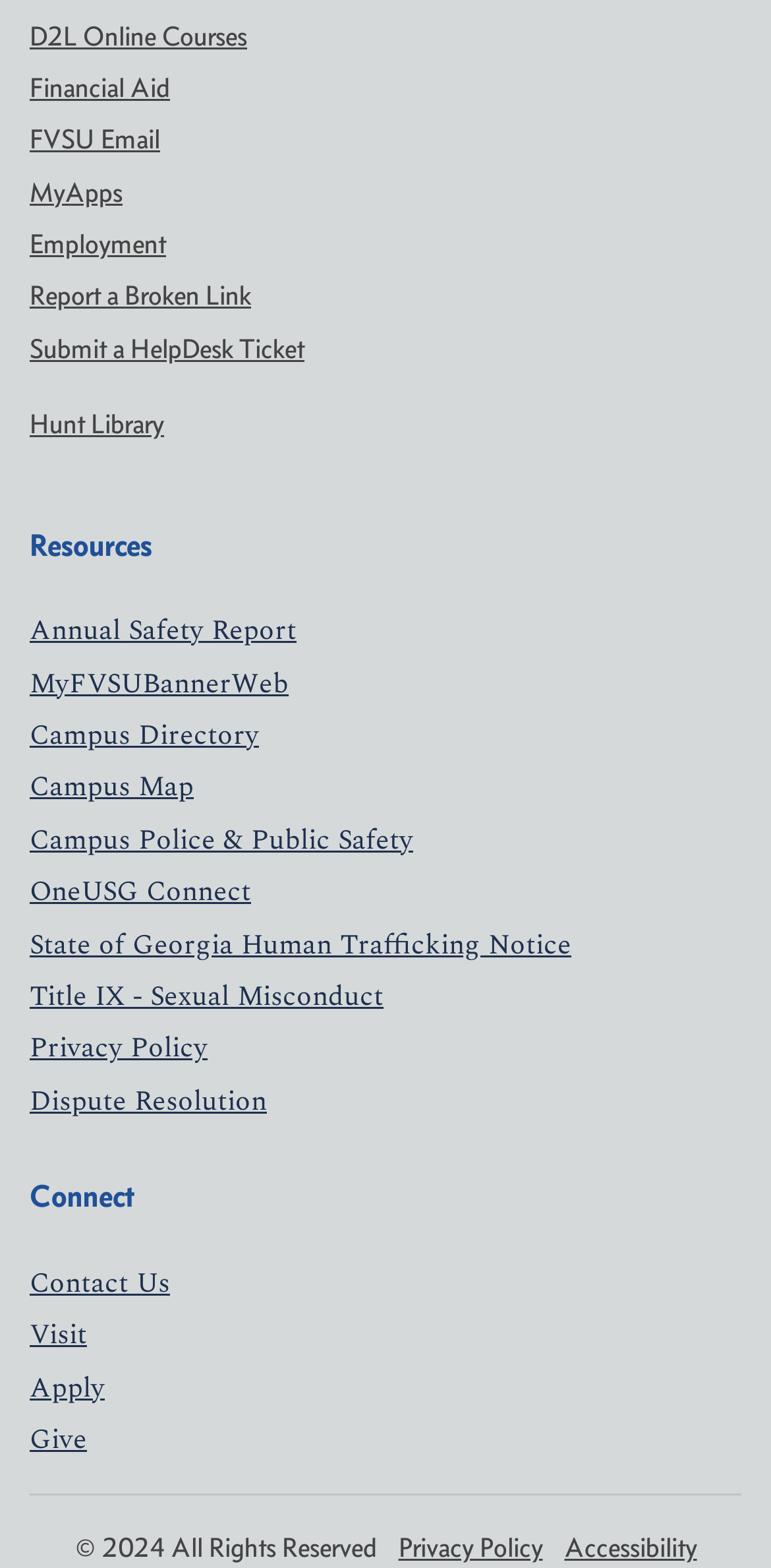Determine the bounding box coordinates for the clickable element to execute this instruction: "See all recent posts". Provide the coordinates as four float numbers between 0 and 1, i.e., [left, top, right, bottom].

None